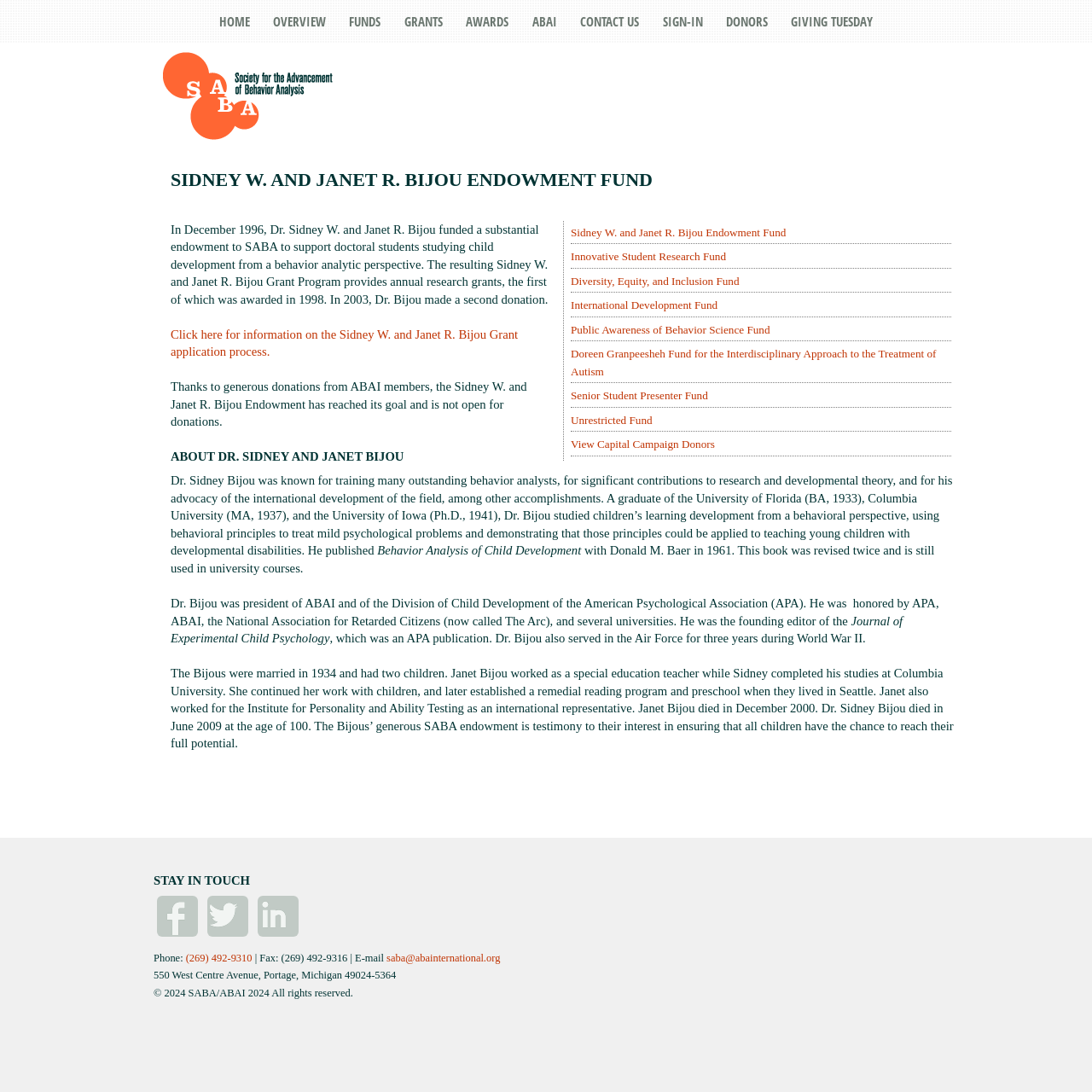Refer to the image and provide a thorough answer to this question:
Who founded the Journal of Experimental Child Psychology?

According to the text, Dr. Bijou was the founding editor of the Journal of Experimental Child Psychology, which was an APA publication.